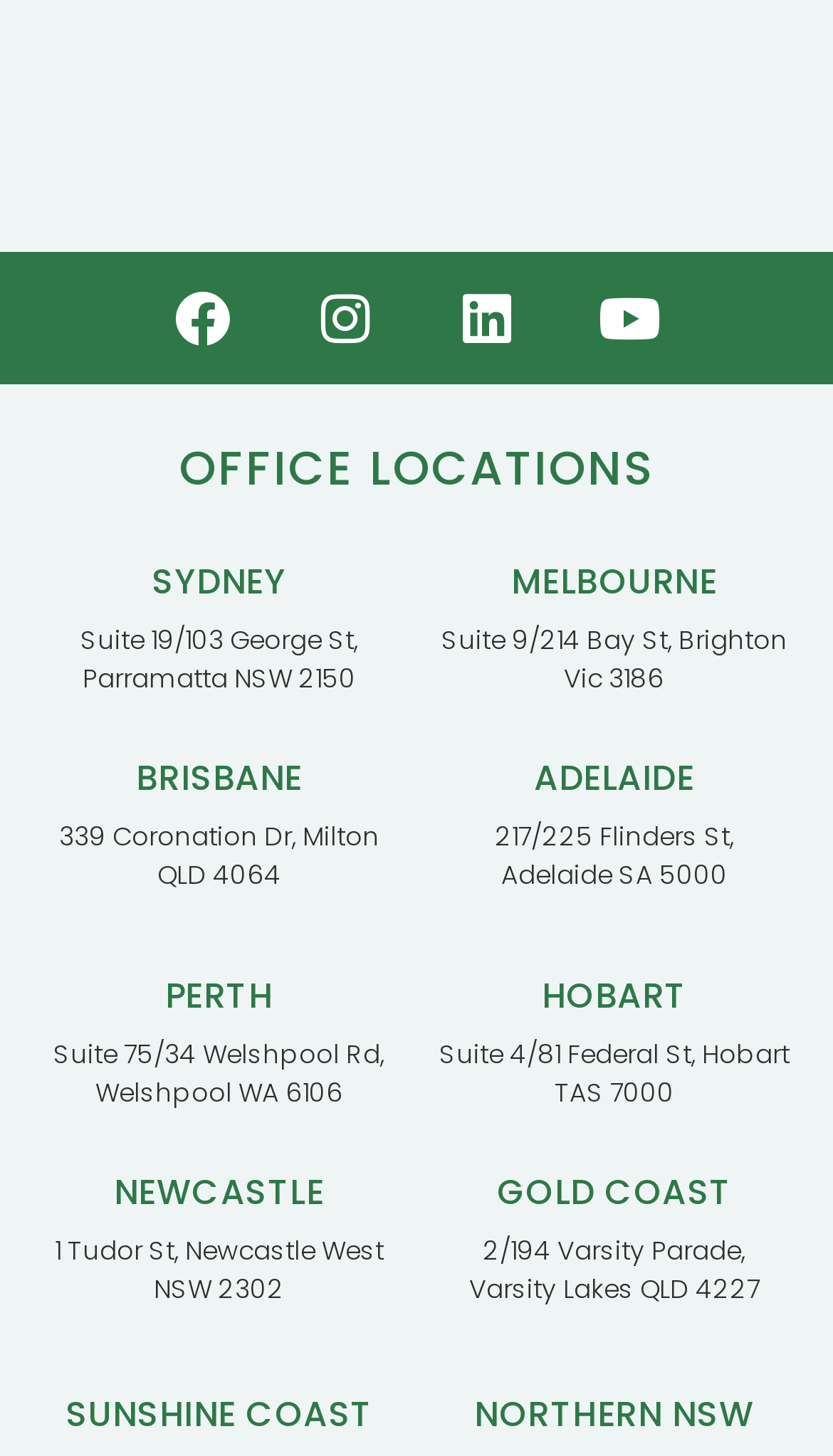Please provide a brief answer to the question using only one word or phrase: 
What social media platforms are listed?

Facebook, Instagram, Linkedin, Youtube